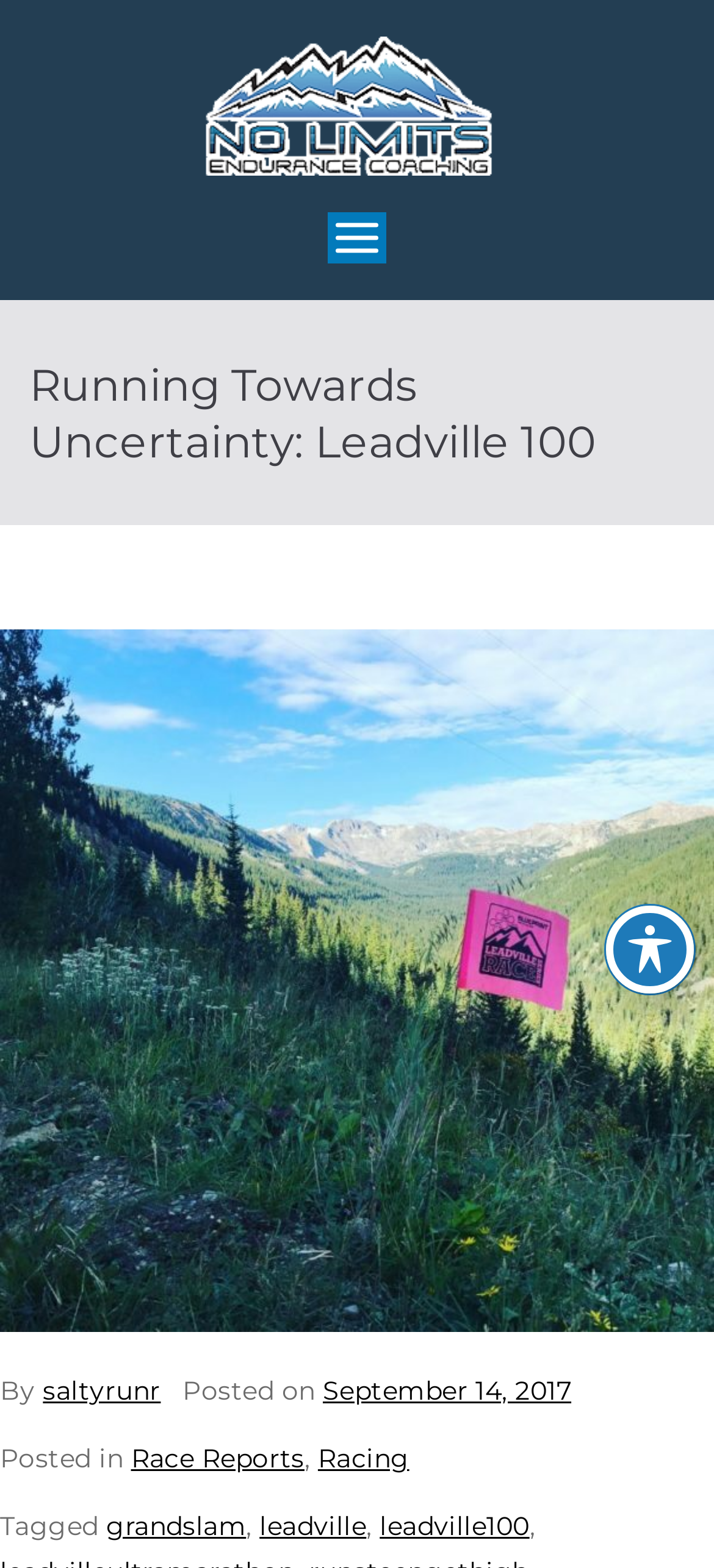Identify the bounding box coordinates of the element that should be clicked to fulfill this task: "Open the 'Primary Menu'". The coordinates should be provided as four float numbers between 0 and 1, i.e., [left, top, right, bottom].

[0.459, 0.135, 0.541, 0.168]